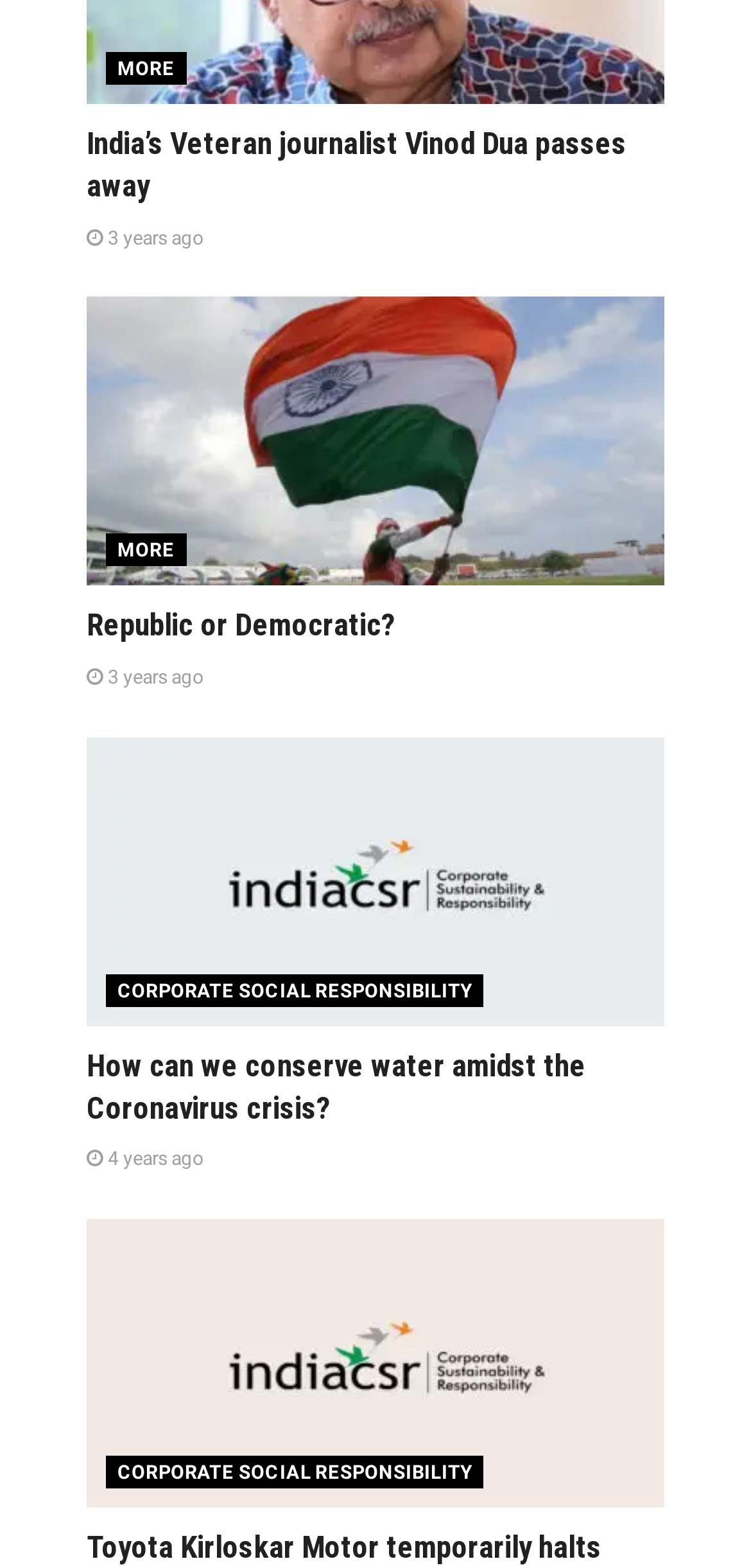Provide the bounding box coordinates of the HTML element this sentence describes: "parent_node: CORPORATE SOCIAL RESPONSIBILITY".

[0.115, 0.5, 0.885, 0.684]